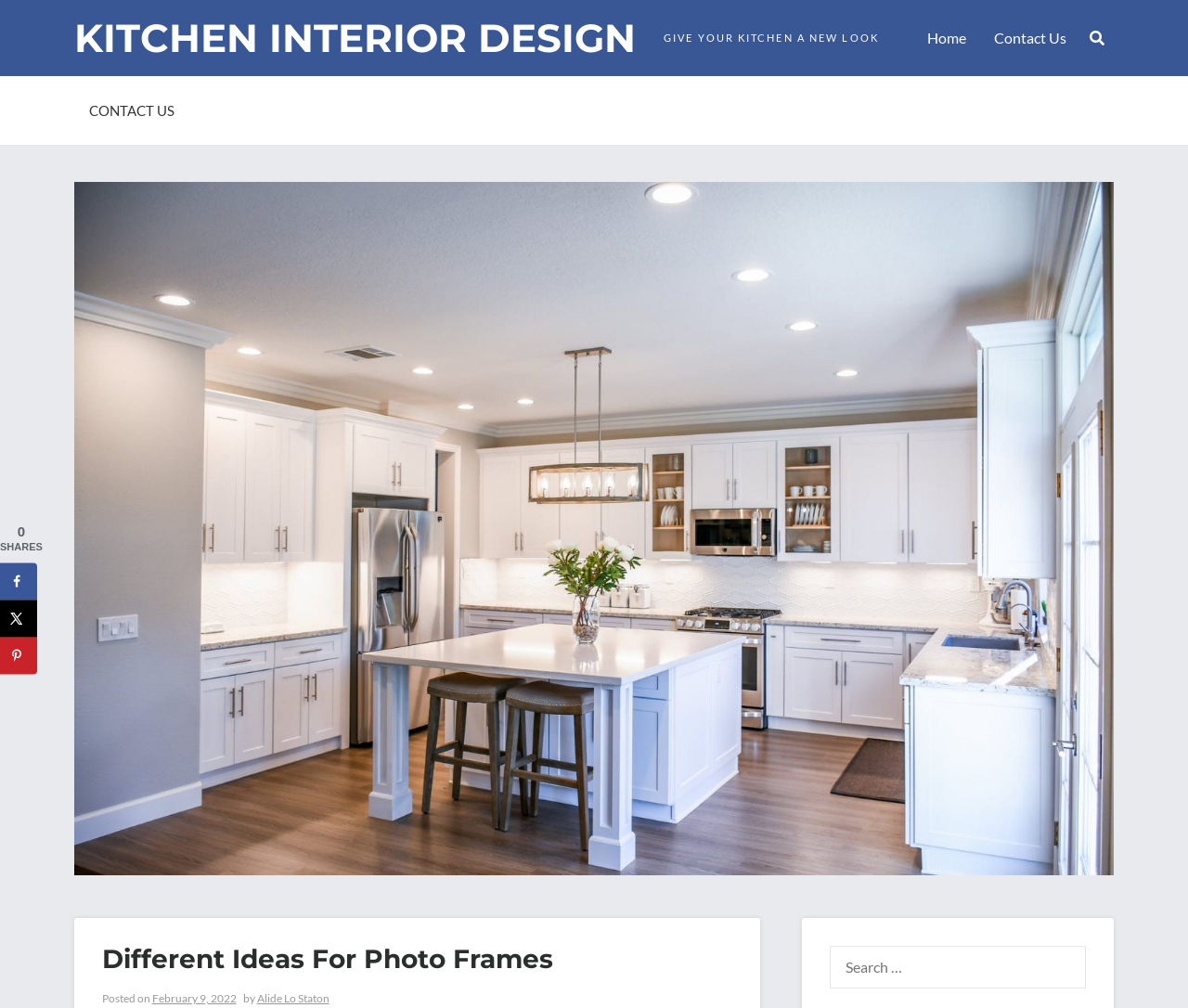How many shares does the article have?
Kindly offer a detailed explanation using the data available in the image.

I looked at the social sharing sidebar on the left side of the webpage and saw that the number of shares is displayed as '0'.